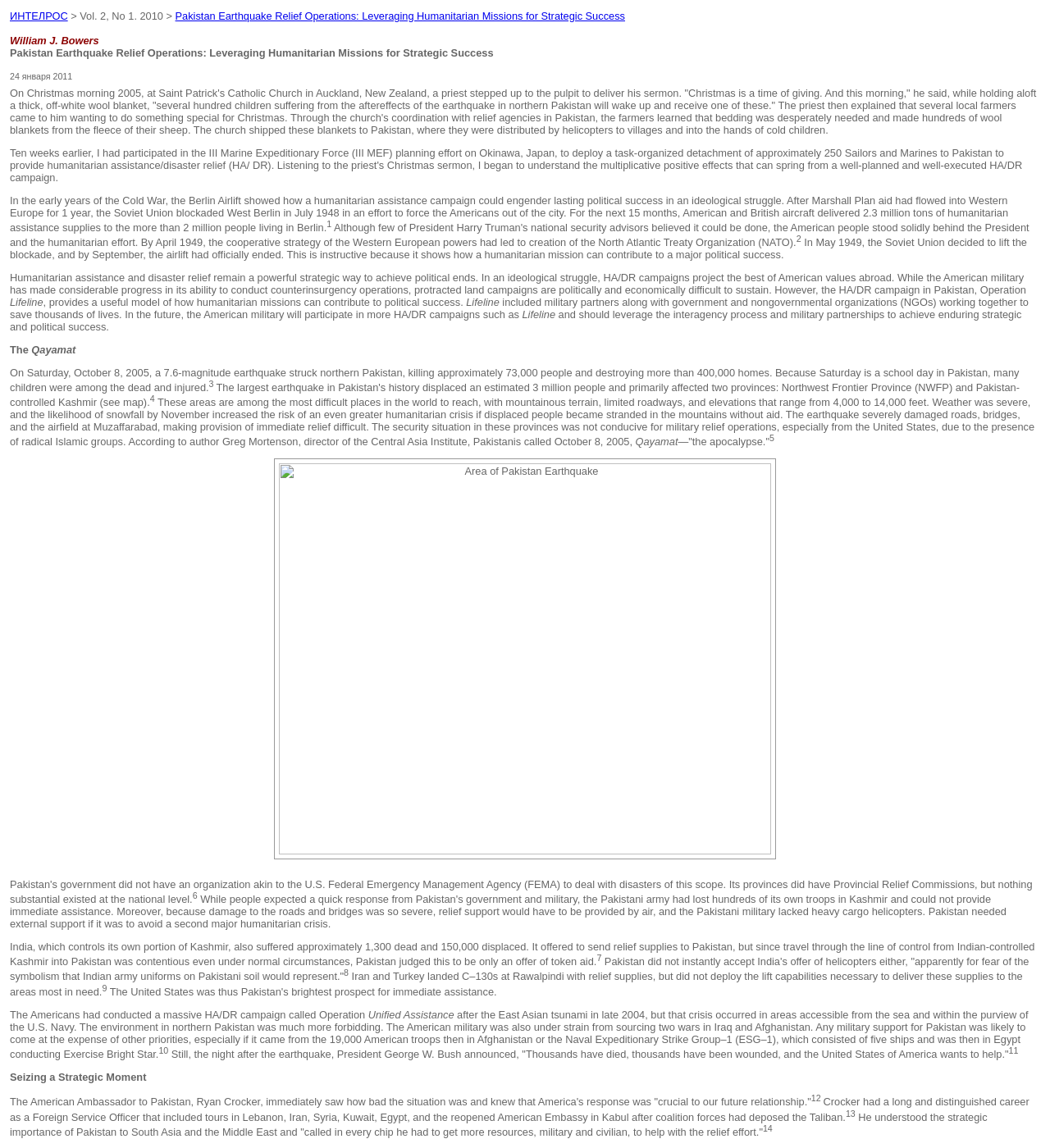Who is the American Ambassador to Pakistan?
Based on the image, provide your answer in one word or phrase.

Ryan Crocker